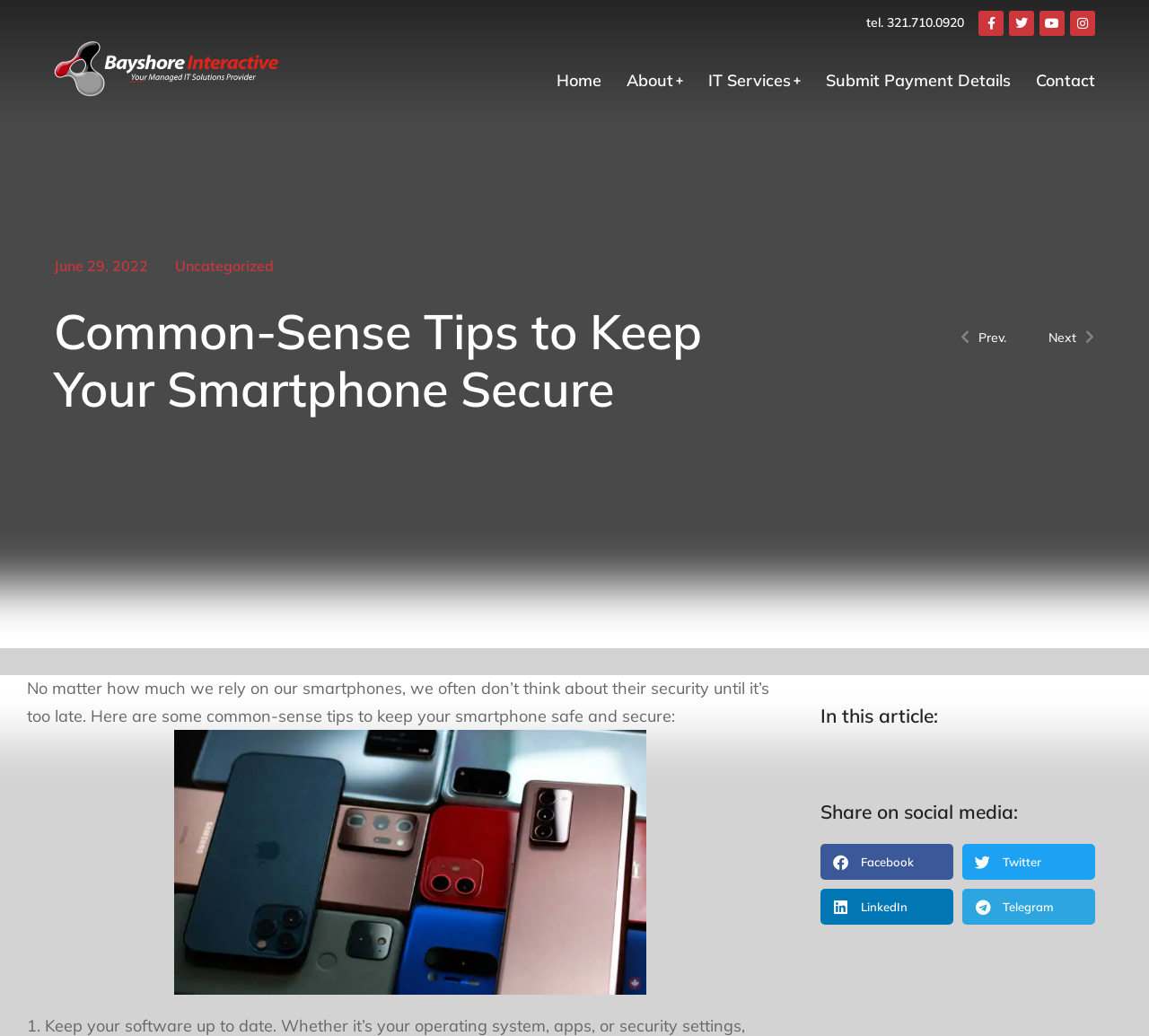Could you please study the image and provide a detailed answer to the question:
What is the category of the article?

I found the category of the article by looking at the heading next to the date, which says 'Uncategorized'.